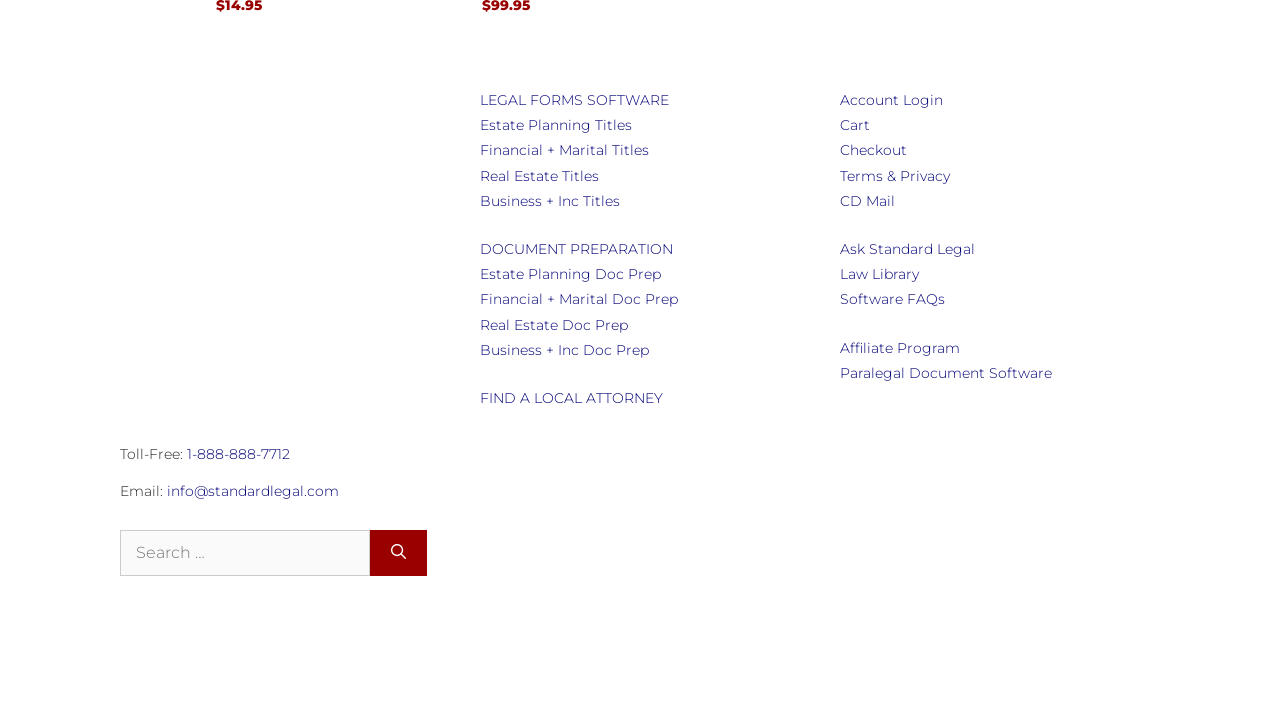What is the purpose of the 'Document Preparation' section?
Look at the image and respond with a one-word or short phrase answer.

Prepare legal documents